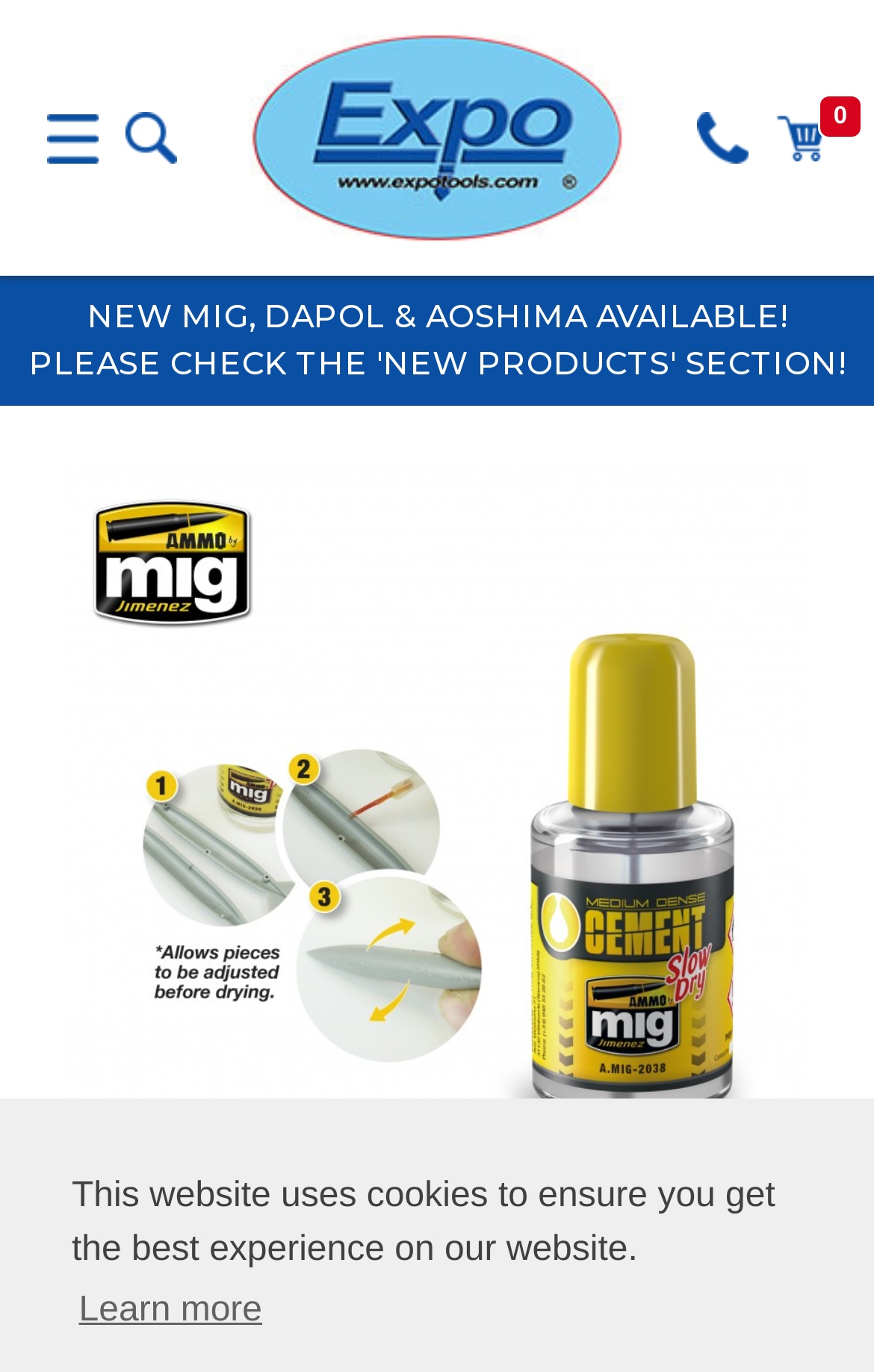Generate a comprehensive caption for the webpage you are viewing.

The webpage is about MIG2038 MEDIUM DENSE CEMENT. At the top, there is a notification bar with a static text stating "This website uses cookies to ensure you get the best experience on our website." Below this text, there is a button labeled "learn more about cookies" with a smaller text "Learn more" inside it.

On the top-left corner, there are four links: an empty link, a "Search" link accompanied by a small search icon, an "Online Catalogue" link with a corresponding image, and another empty link. The "Search" link and its icon are positioned slightly to the right of the empty link, while the "Online Catalogue" link and its image are located more to the right, taking up a significant portion of the top section.

Below these links, there is a large image of MIG2038 MEDIUM DENSE CEMENT, taking up most of the page's width. Above this image, there is a heading with the same title, "MIG2038 MEDIUM DENSE CEMENT", which spans the entire width of the page.